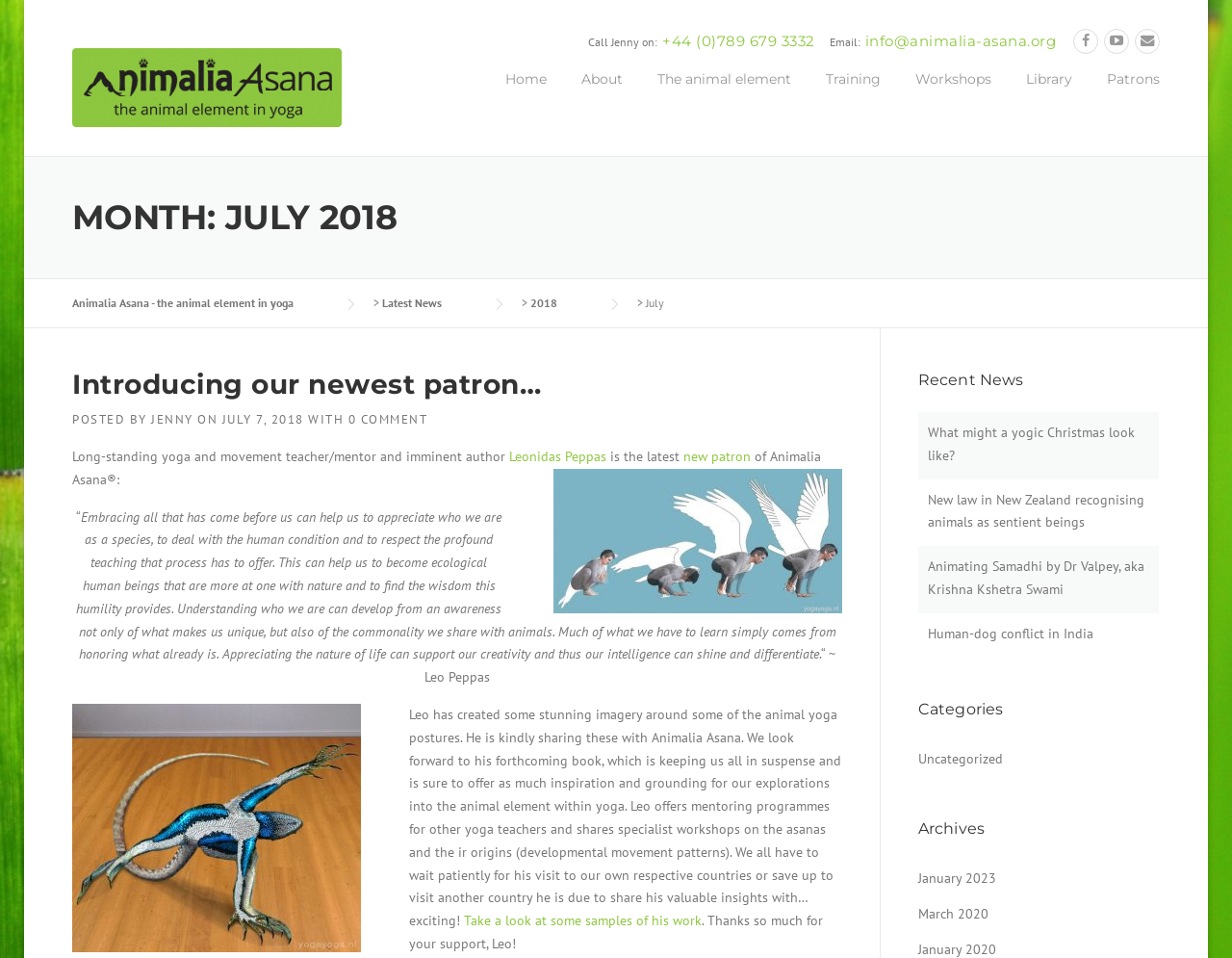What is the email address of Animalia Asana?
Refer to the image and provide a detailed answer to the question.

I found the email address by looking at the static text element with the label 'Email:' and its corresponding text element with the email address.